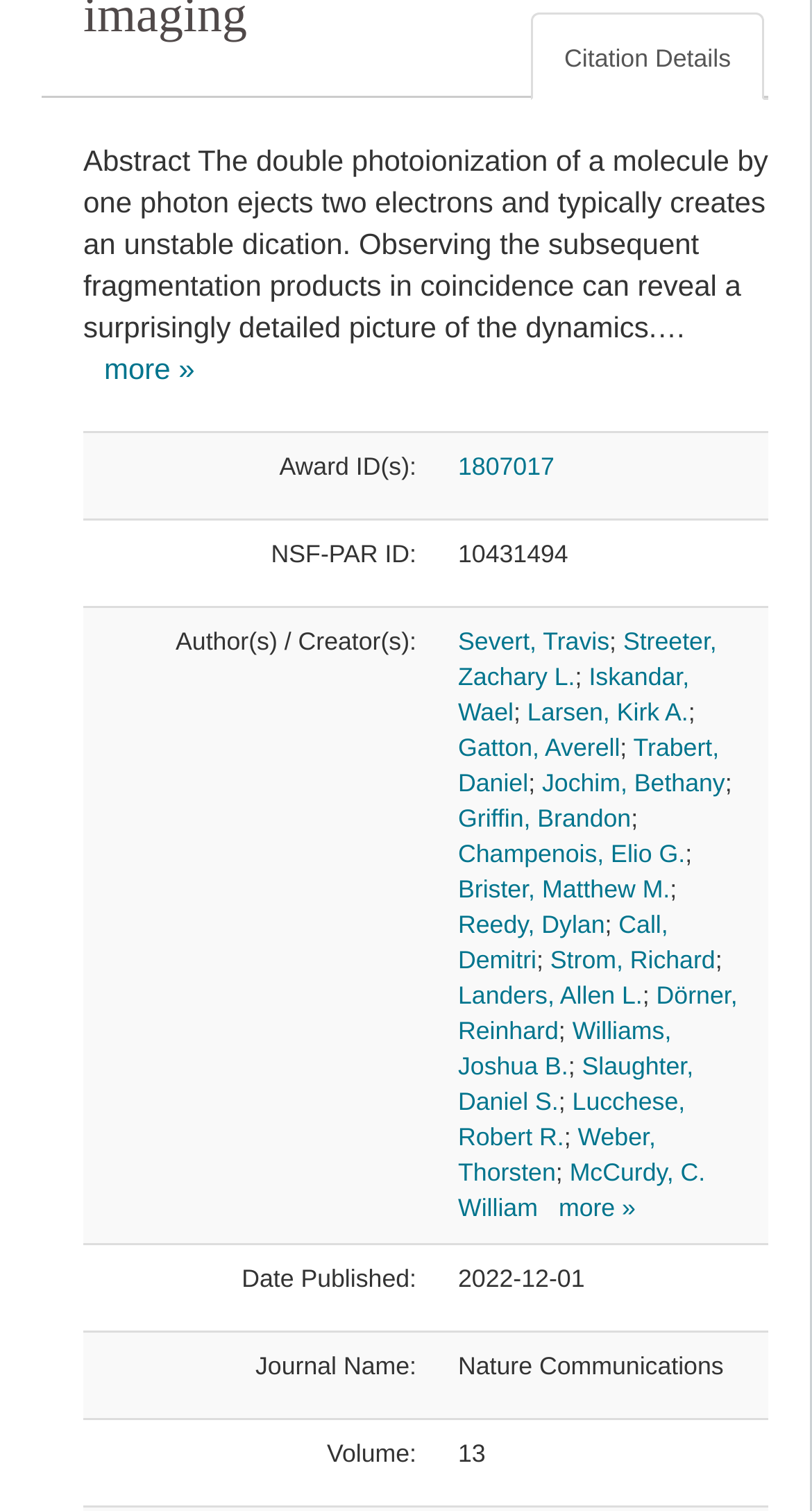Given the webpage screenshot and the description, determine the bounding box coordinates (top-left x, top-left y, bottom-right x, bottom-right y) that define the location of the UI element matching this description: 1807017

[0.564, 0.299, 0.683, 0.318]